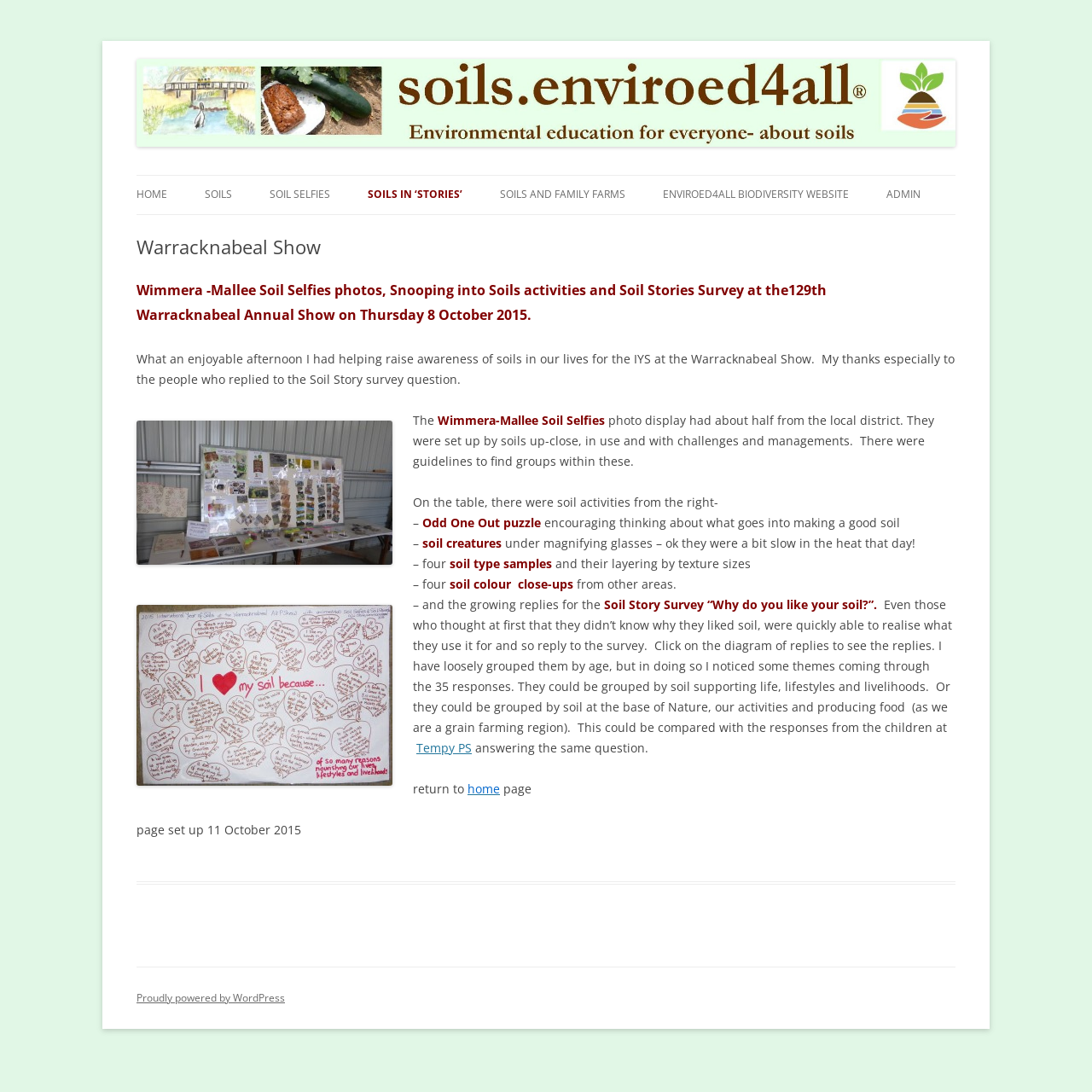Locate the bounding box coordinates of the segment that needs to be clicked to meet this instruction: "go to speed tweak home".

None